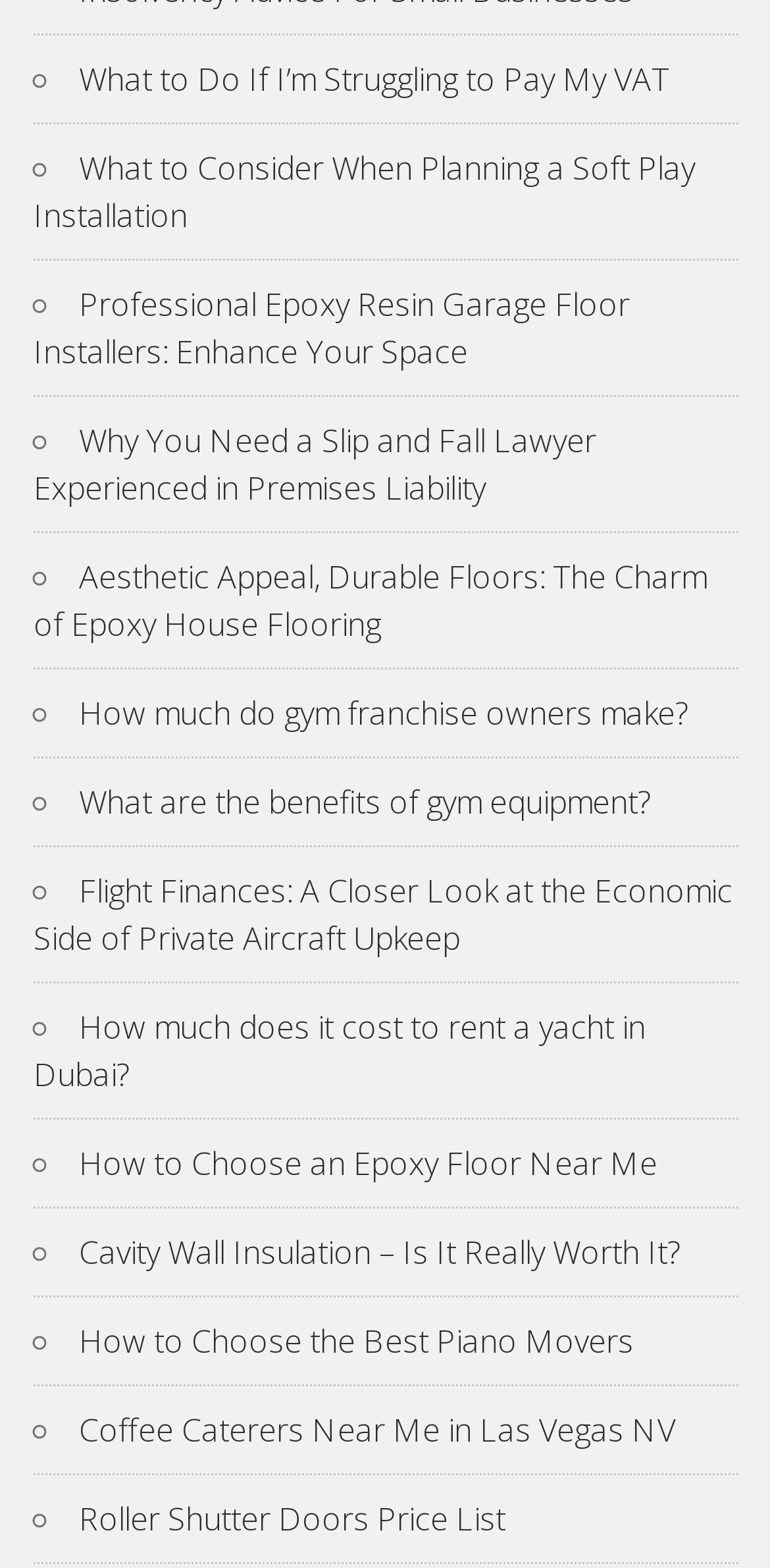Determine the coordinates of the bounding box for the clickable area needed to execute this instruction: "View 'Roller Shutter Doors Price List'".

[0.103, 0.954, 0.656, 0.982]